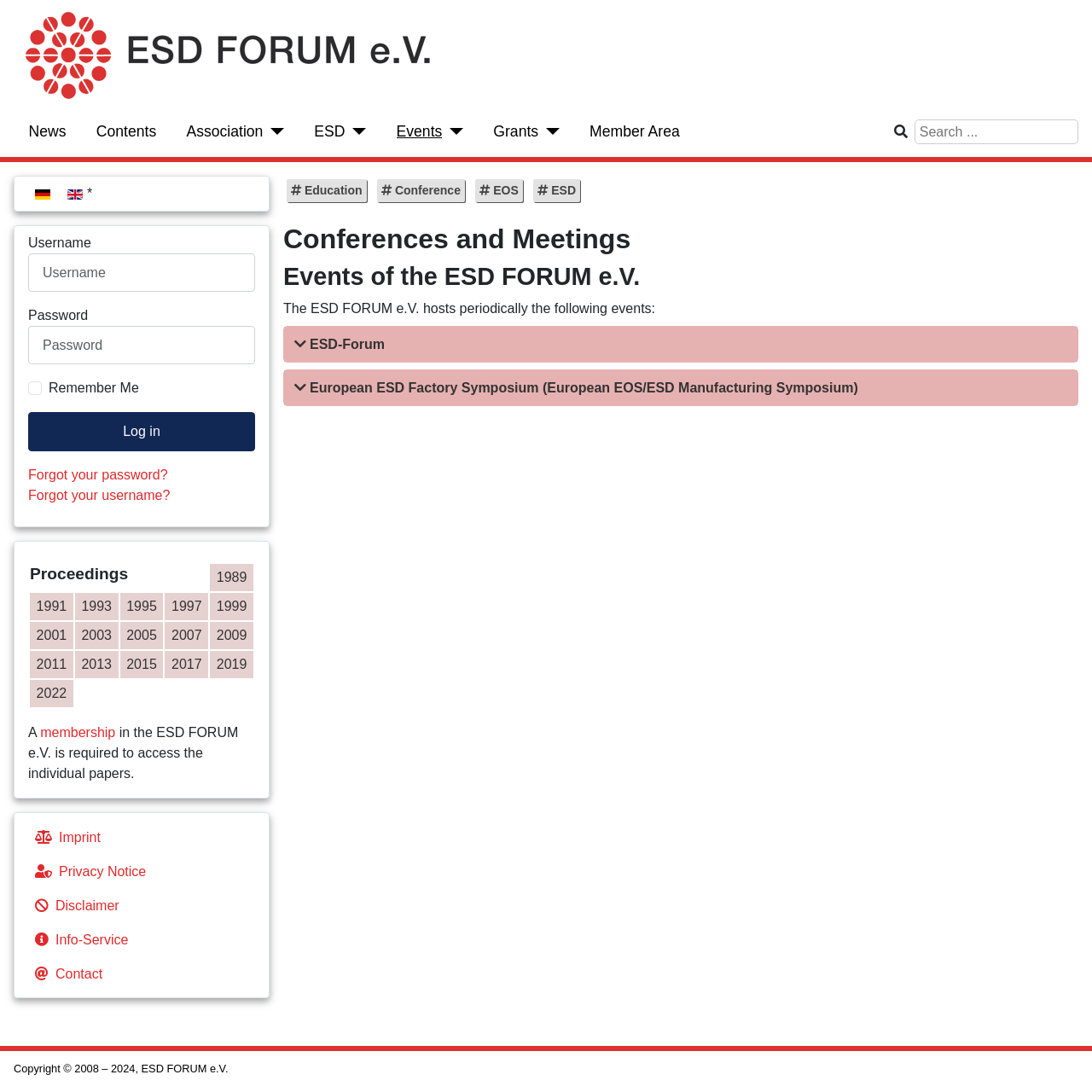Pinpoint the bounding box coordinates of the element to be clicked to execute the instruction: "Click the 'News' link".

[0.026, 0.11, 0.061, 0.131]